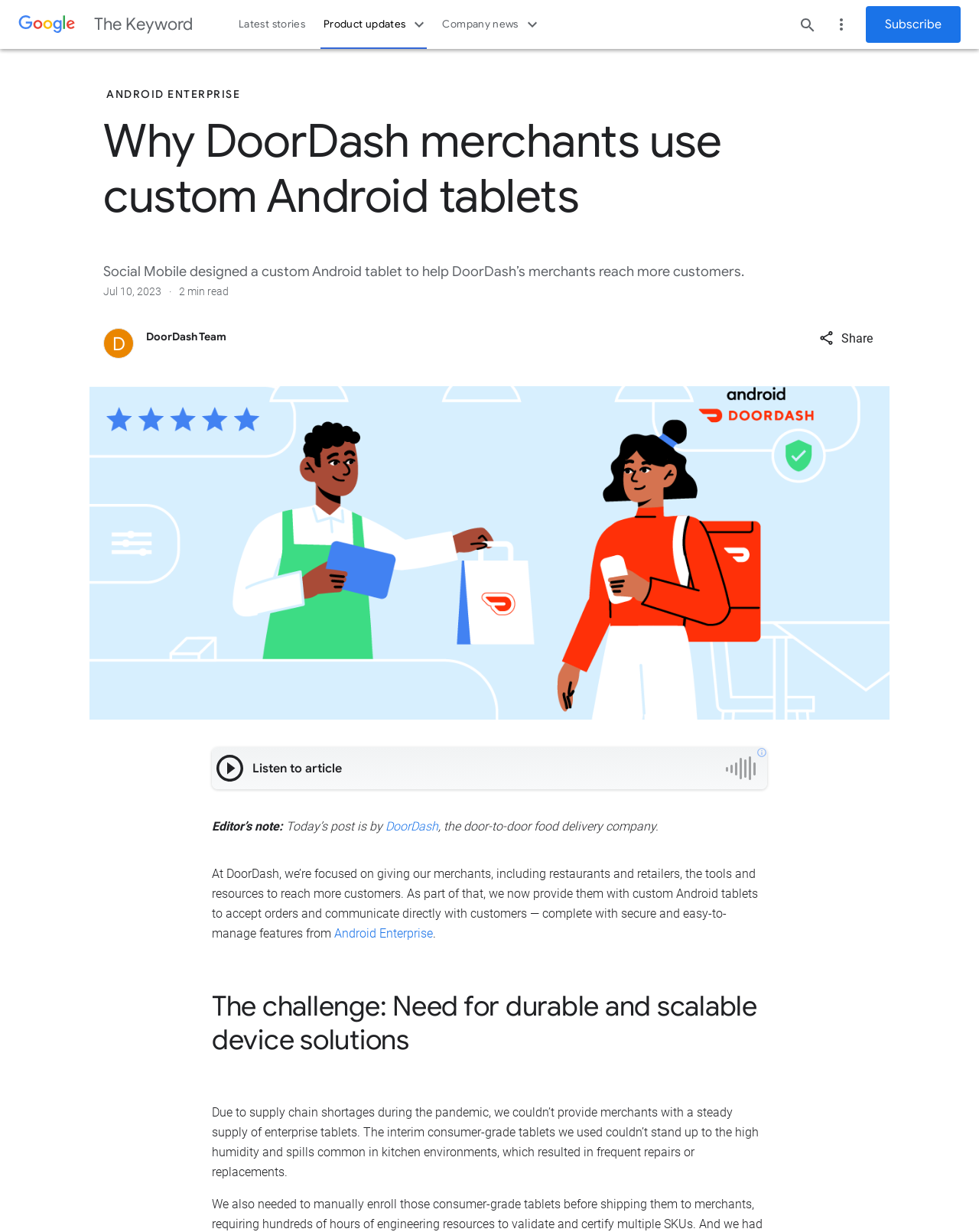Can you find the bounding box coordinates for the element that needs to be clicked to execute this instruction: "Share the article"? The coordinates should be given as four float numbers between 0 and 1, i.e., [left, top, right, bottom].

[0.833, 0.261, 0.894, 0.288]